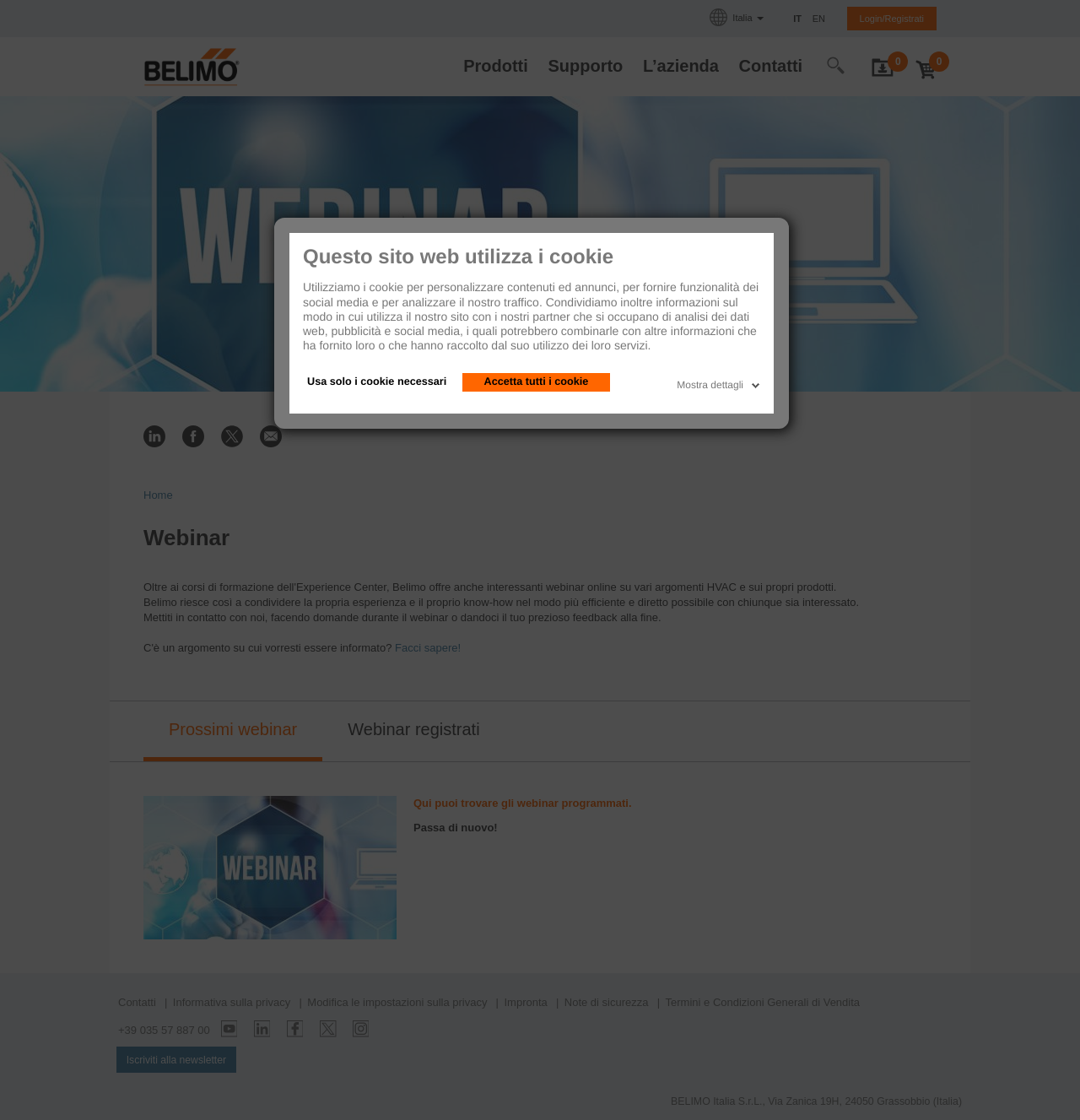Indicate the bounding box coordinates of the clickable region to achieve the following instruction: "Click on the 'Login/Registrati' link."

[0.796, 0.01, 0.855, 0.025]